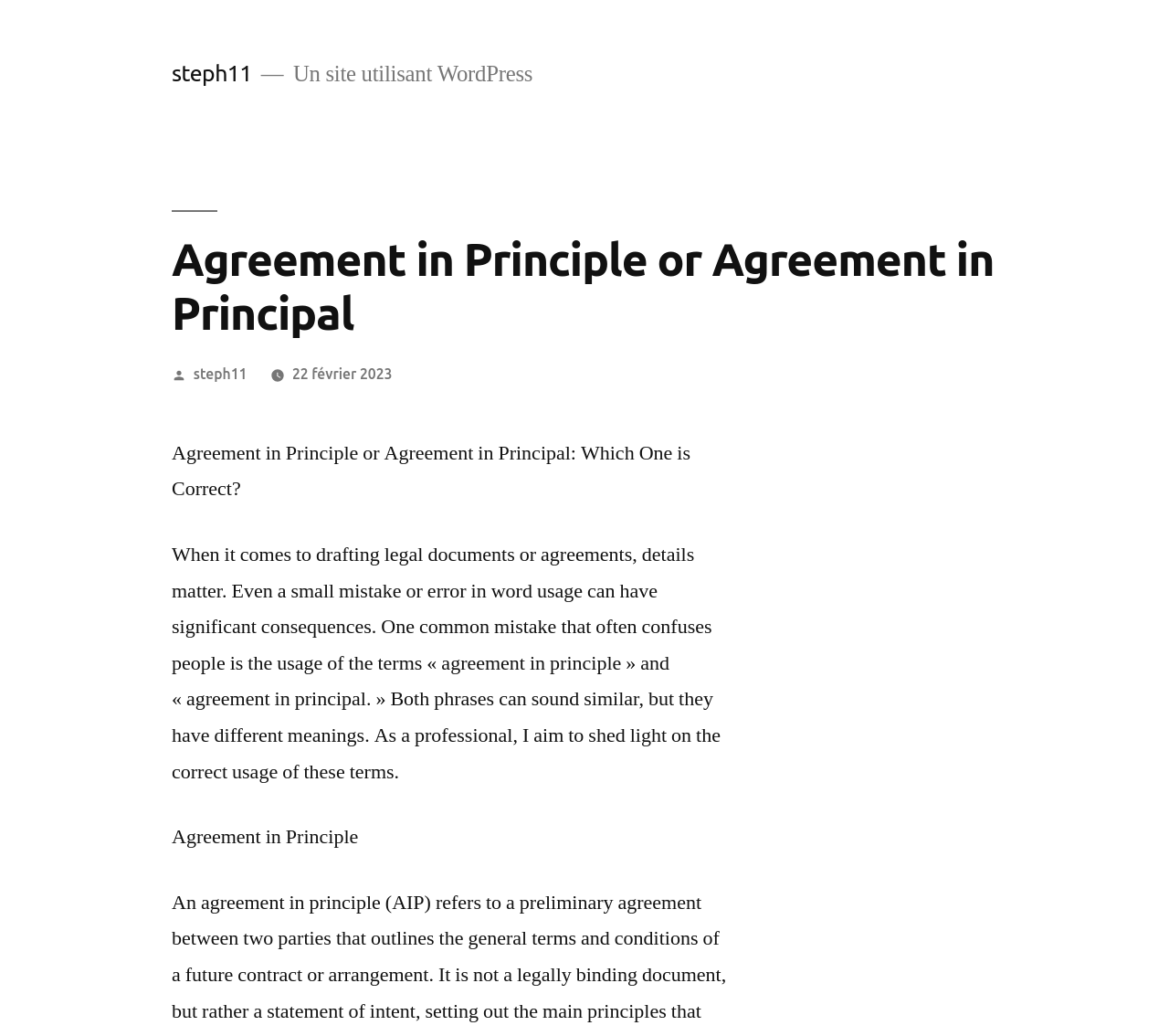What is the date of publication of the article?
Answer the question with a detailed explanation, including all necessary information.

The date of publication can be found next to the author's name, which is '22 février 2023'. This is a common format for dates in French, with the day, month, and year separated by spaces.